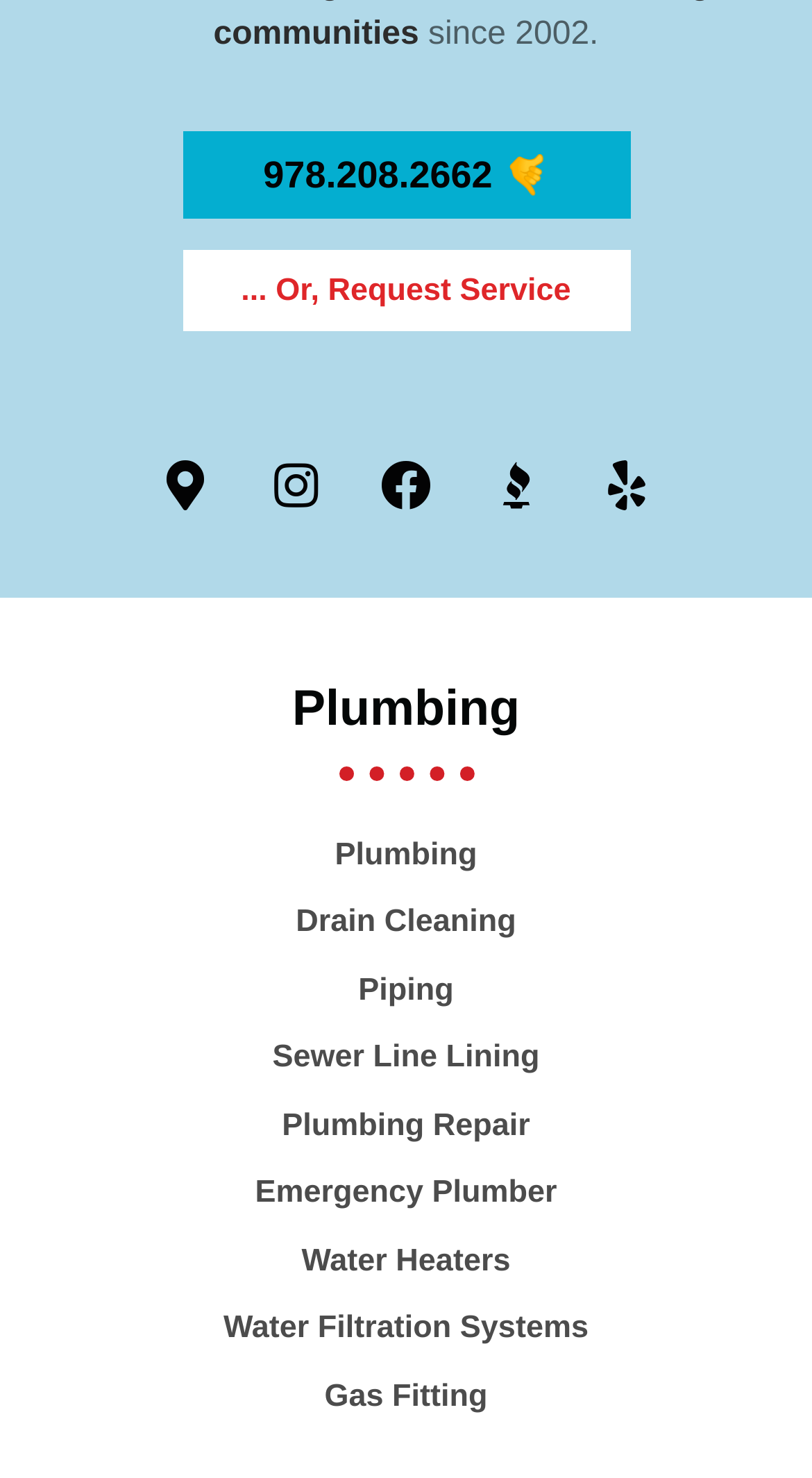Determine the bounding box coordinates of the clickable element to achieve the following action: 'Call the phone number'. Provide the coordinates as four float values between 0 and 1, formatted as [left, top, right, bottom].

[0.224, 0.089, 0.776, 0.148]